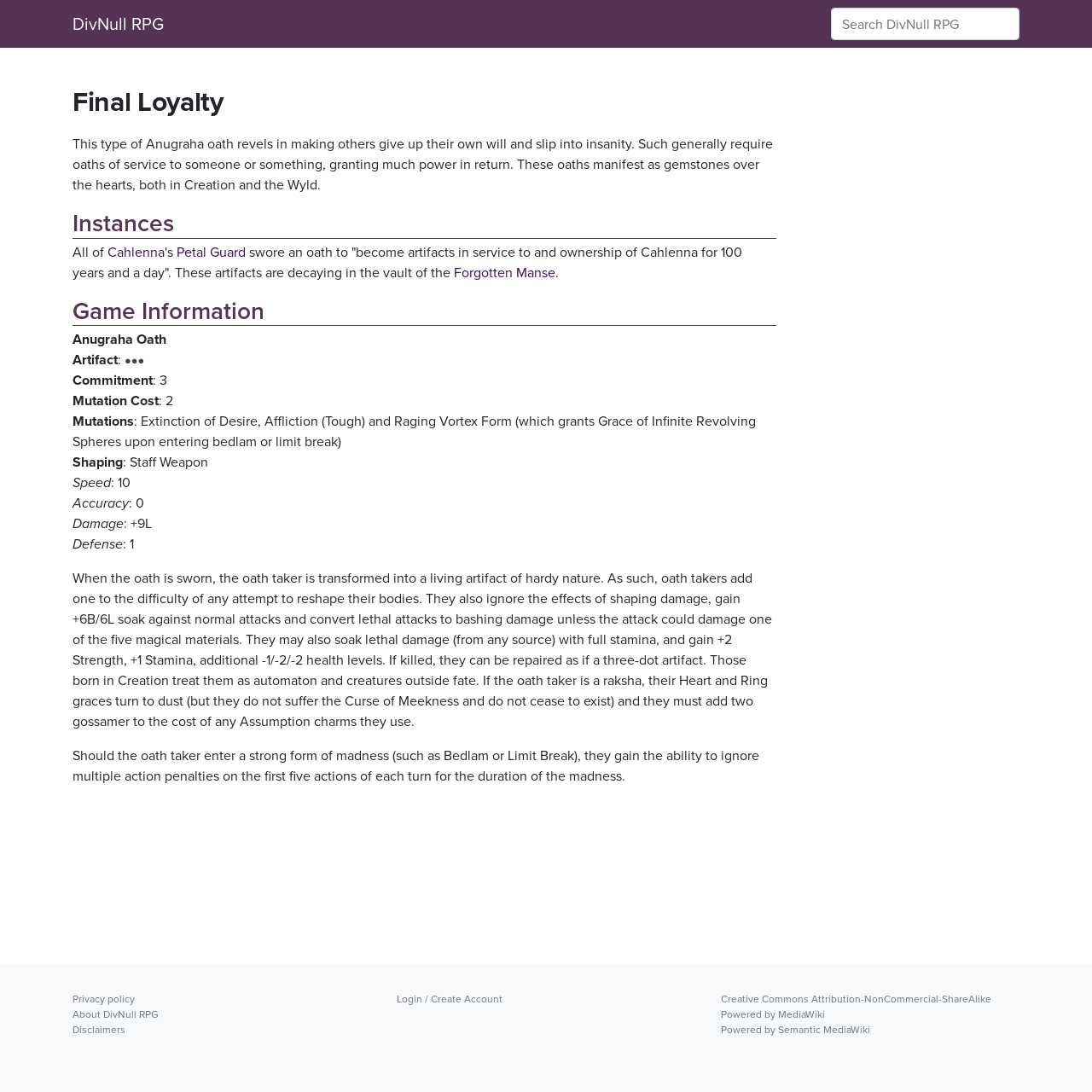What is the name of the RPG?
Please provide a detailed and comprehensive answer to the question.

The name of the RPG can be found in the top-left corner of the webpage, where it says 'Final Loyalty - DivNull RPG'. This is also a link that can be clicked to navigate to the RPG's main page.